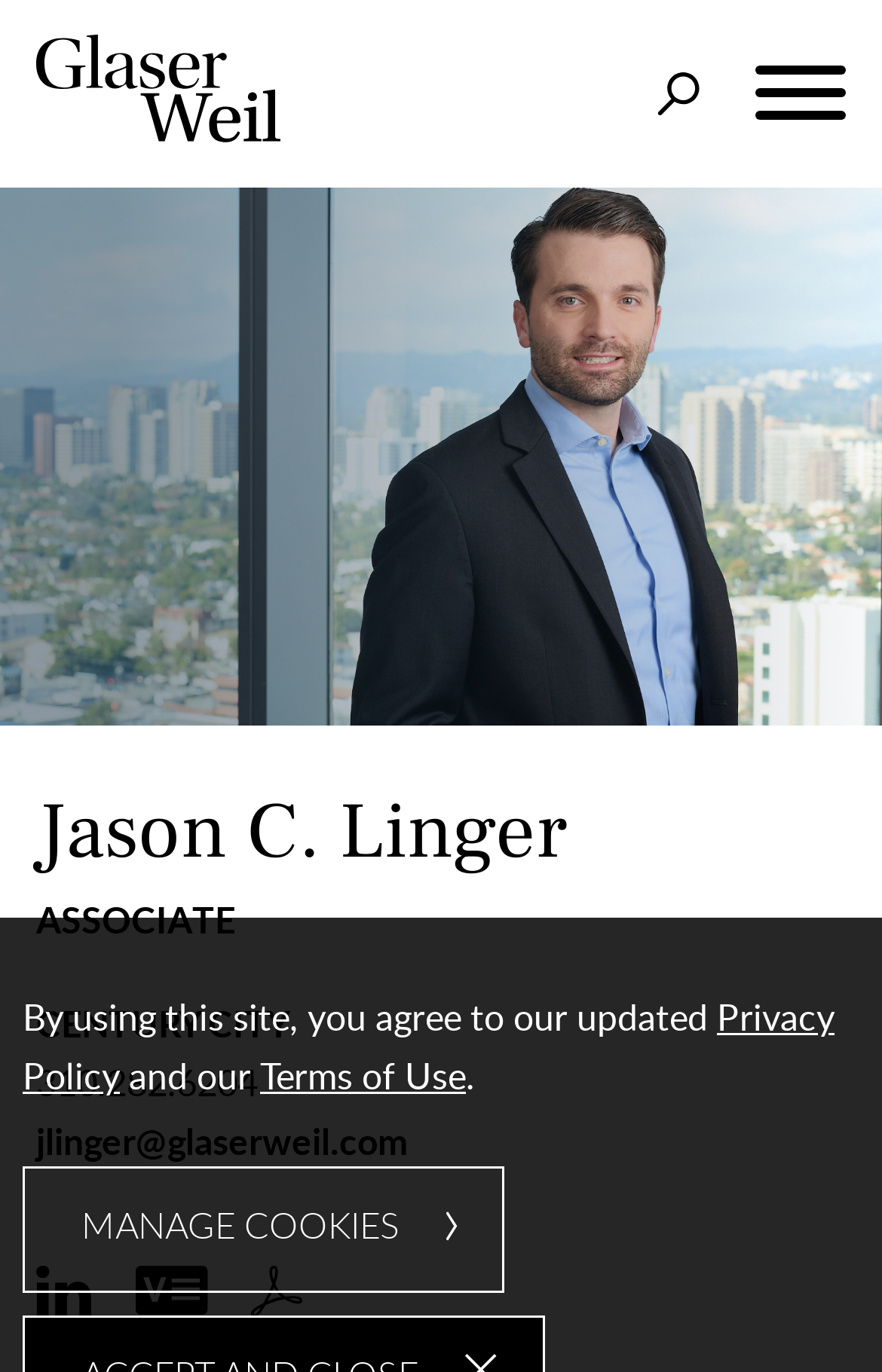How can you contact Jason C. Linger via email?
Using the image as a reference, deliver a detailed and thorough answer to the question.

I found the answer by looking at the links below Jason C. Linger's name, and one of them is 'jlinger@glaserweil.com', which suggests that it is his email address.